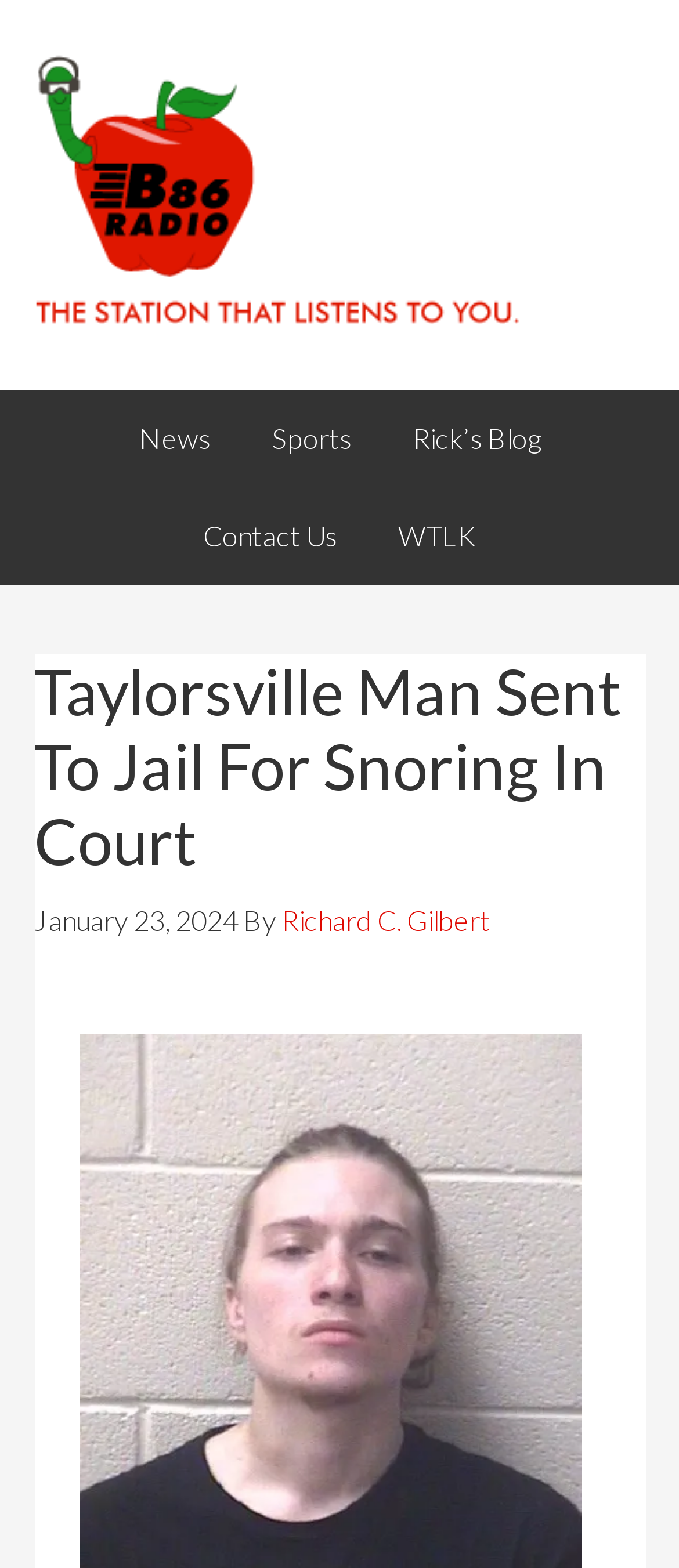Explain the webpage's layout and main content in detail.

The webpage appears to be a news article page. At the top, there is a link to "WACB 860AM" taking up most of the width. Below it, there is a main navigation menu with five links: "News", "Sports", "Rick's Blog", "Contact Us", and "WTLK". These links are evenly spaced and take up the full width of the page.

The main content of the page is a news article with the title "Taylorsville Man Sent To Jail For Snoring In Court" in a large font. The title spans the full width of the page. Below the title, there is a timestamp indicating the article was published on "January 23, 2024". The author of the article, "Richard C. Gilbert", is credited next to the timestamp.

The article itself is not fully described in the accessibility tree, but the meta description provides a brief summary: a Taylorsville man was sent to jail for snoring in court, and the article likely provides more details about the incident.